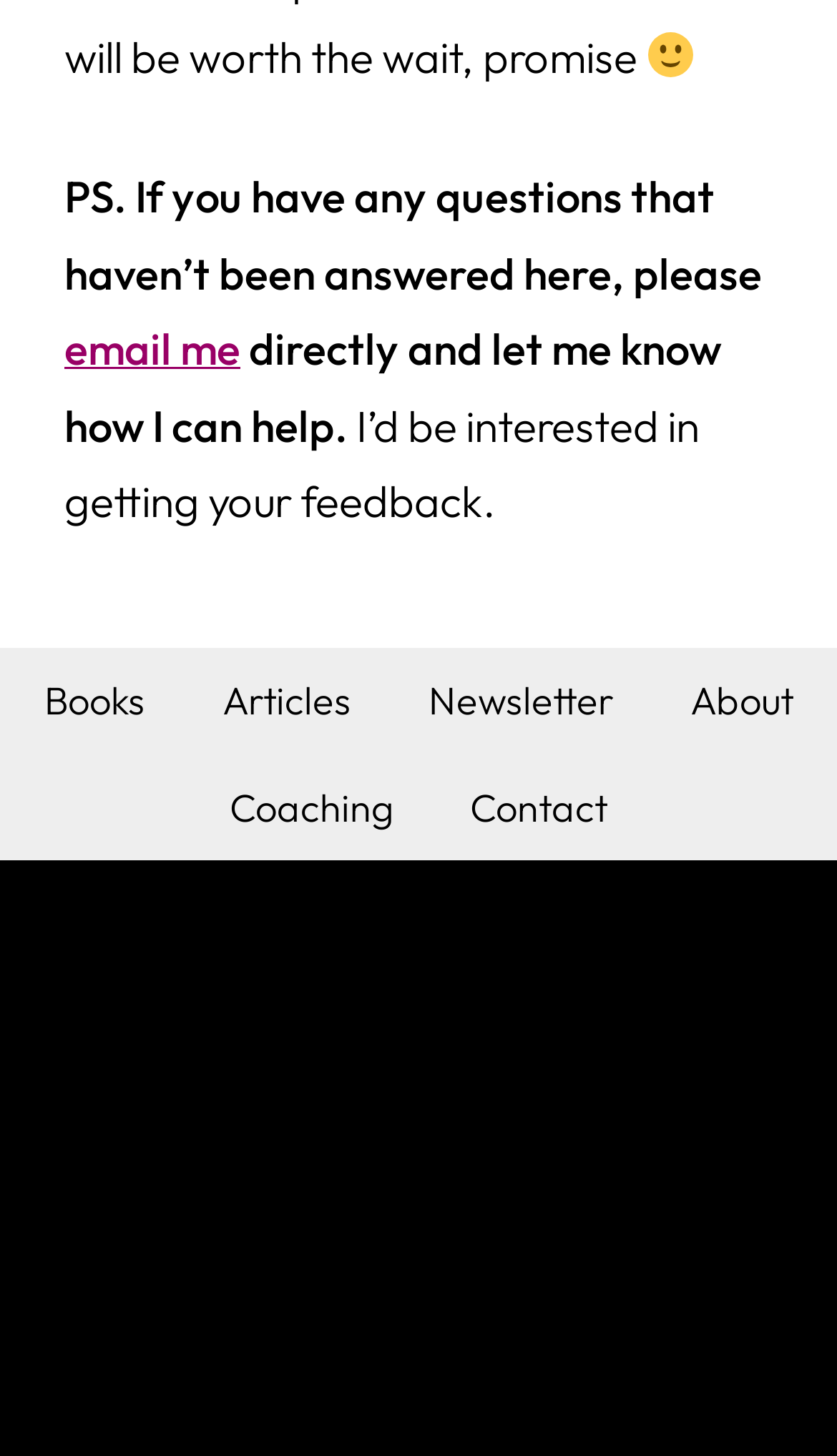What is the purpose of the 'email me' link?
Please utilize the information in the image to give a detailed response to the question.

The 'email me' link is provided in the context of asking questions that haven't been answered, implying that the author is open to receiving emails and willing to help with any queries.